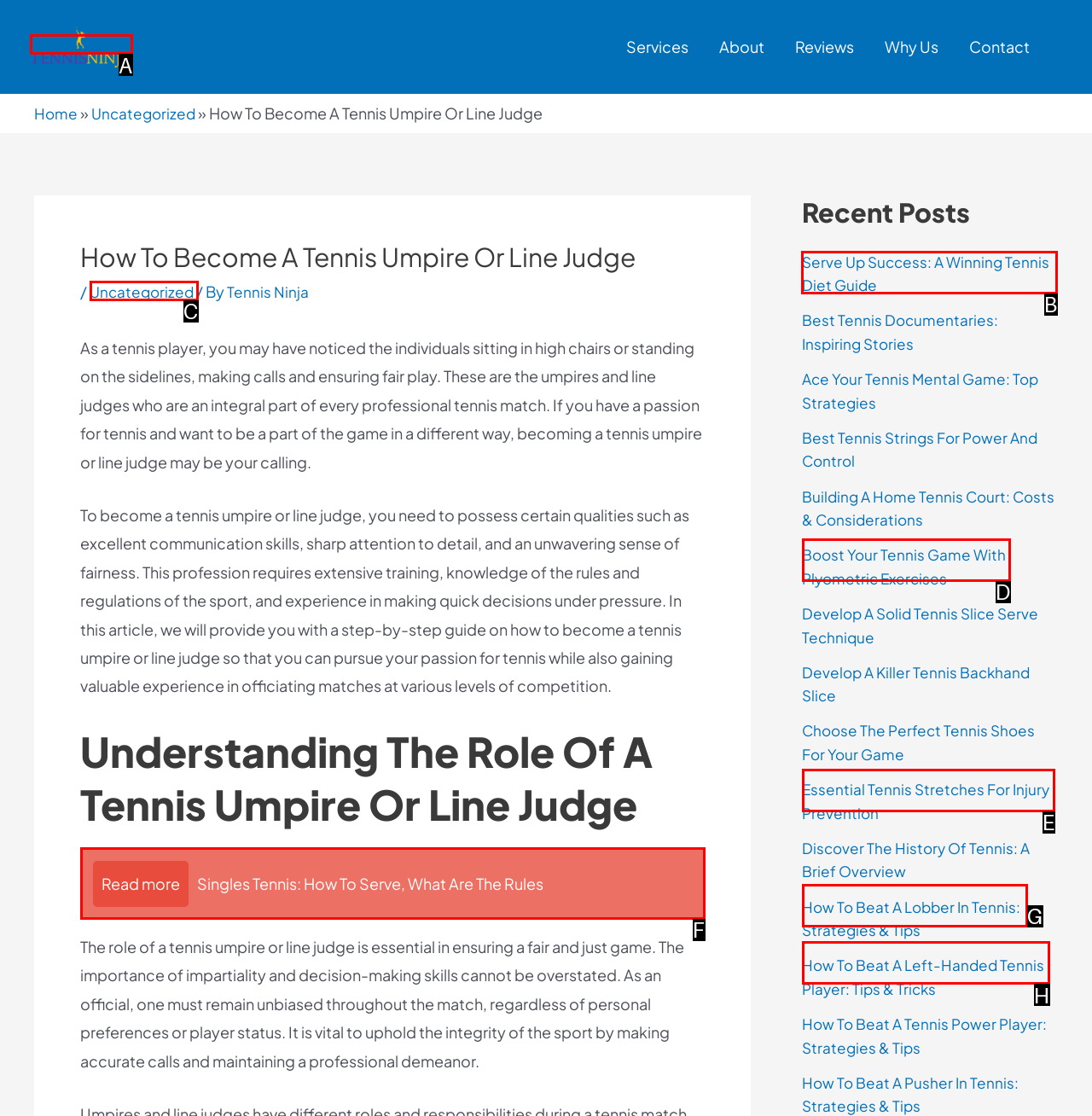For the task: Learn about 'Serve Up Success: A Winning Tennis Diet Guide', specify the letter of the option that should be clicked. Answer with the letter only.

B